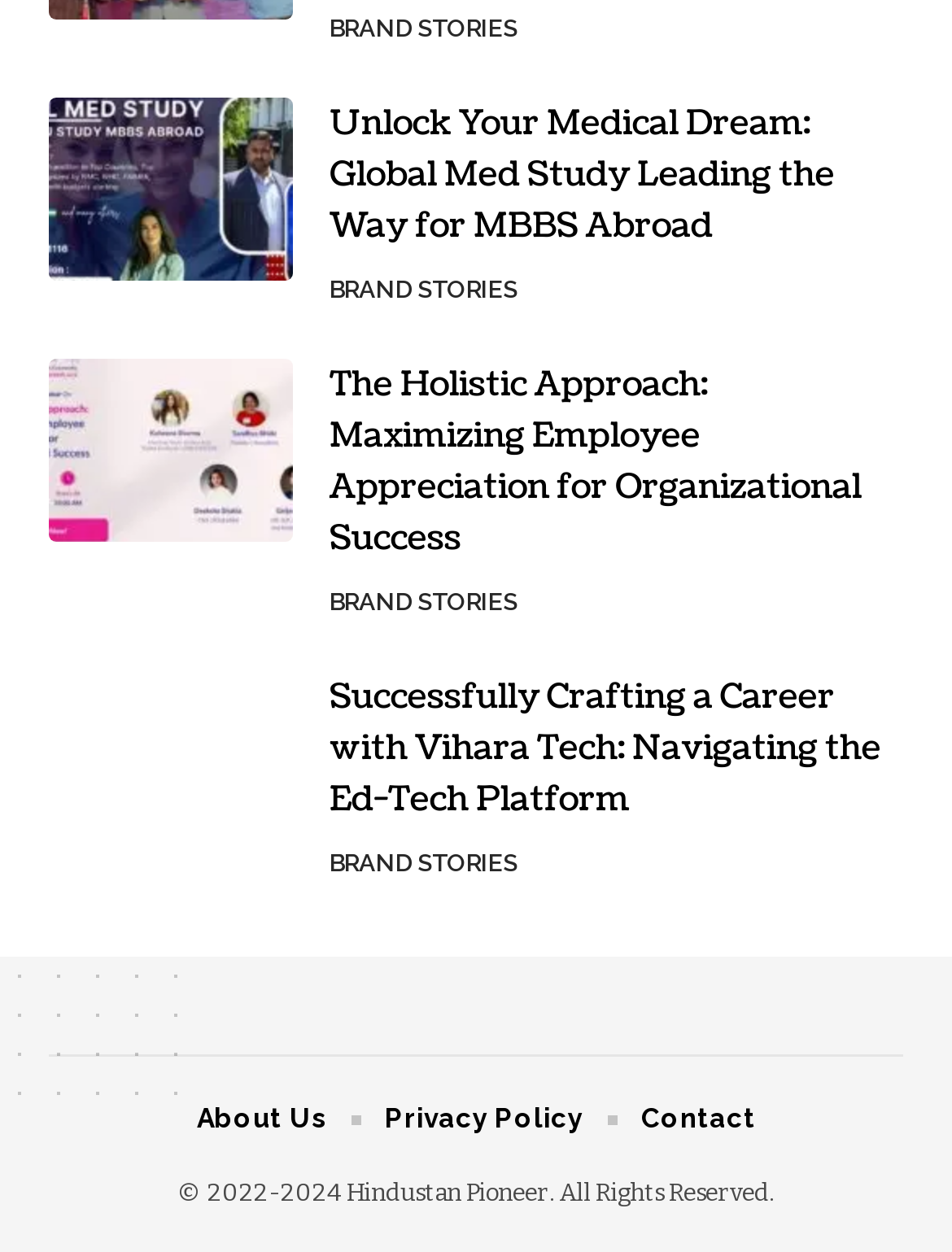How many headings are there on the webpage?
Ensure your answer is thorough and detailed.

I counted the number of heading elements on the webpage, and there are three of them, each corresponding to a brand story.